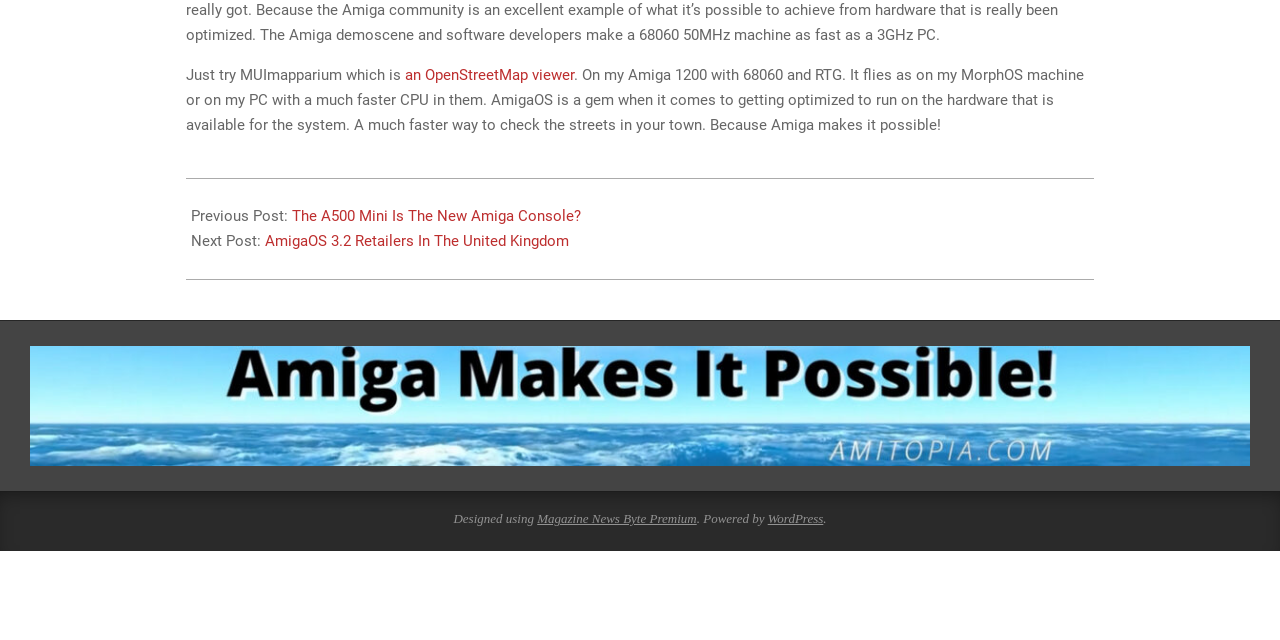Please determine the bounding box coordinates, formatted as (top-left x, top-left y, bottom-right x, bottom-right y), with all values as floating point numbers between 0 and 1. Identify the bounding box of the region described as: parent_node: Skip to content

[0.918, 0.852, 0.949, 0.914]